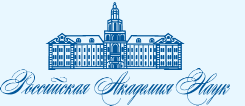What is written below the illustration?
Respond with a short answer, either a single word or a phrase, based on the image.

Российская Академия Наук